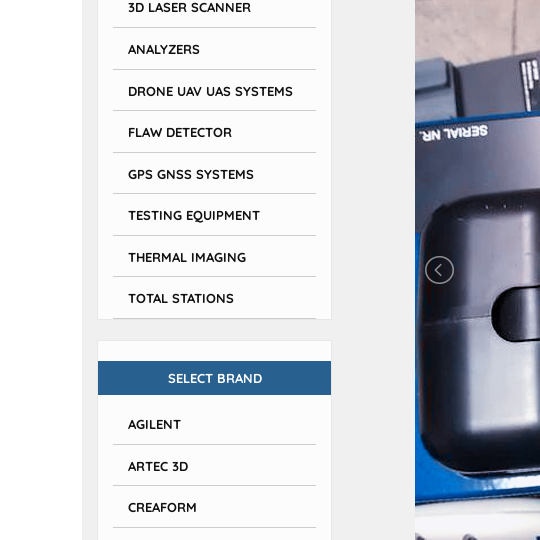Respond to the question below with a concise word or phrase:
How many dimensions can the device measure?

2D and 3D